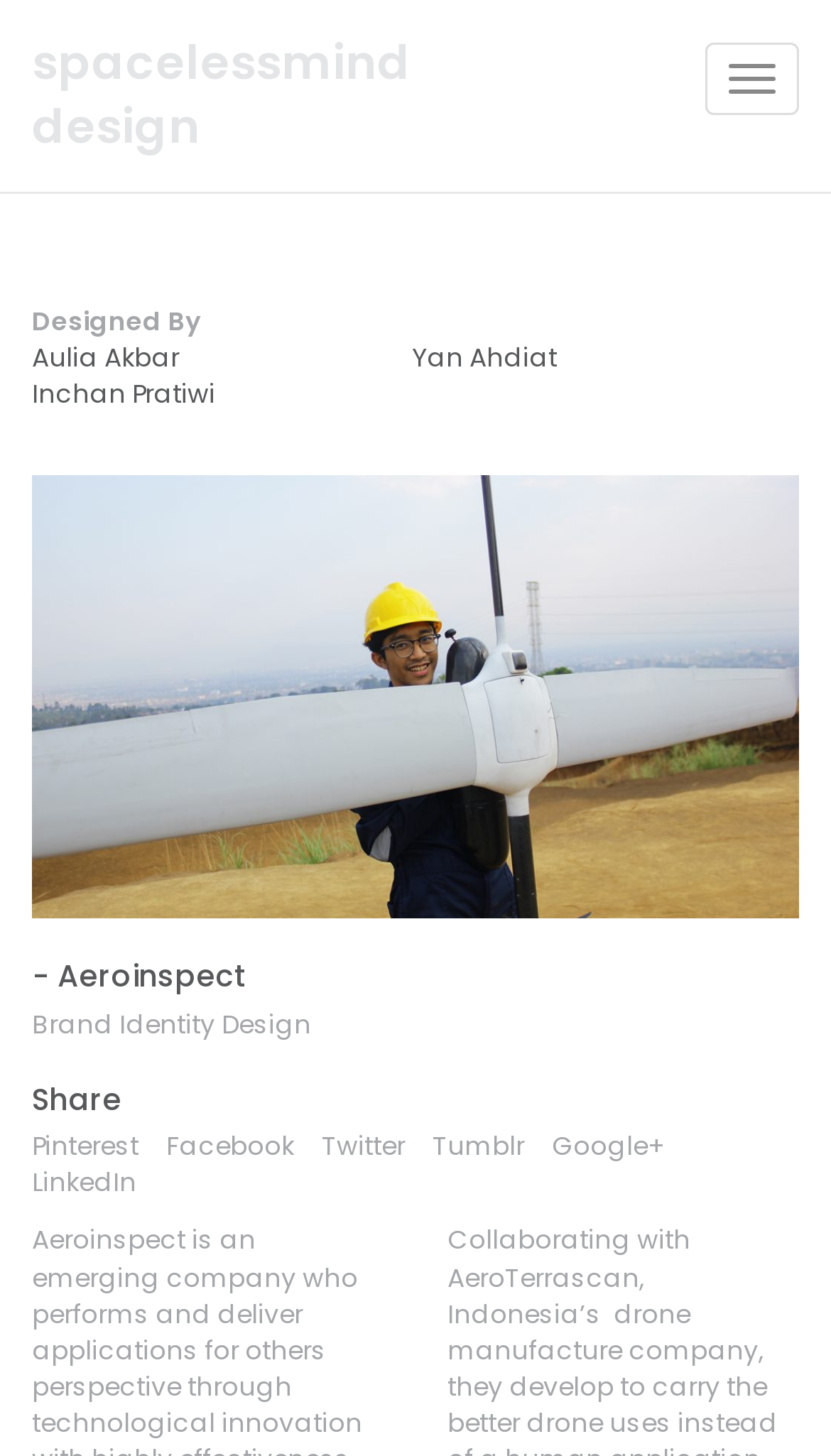Respond to the question below with a single word or phrase:
What is the name of the company?

Aeroinspect